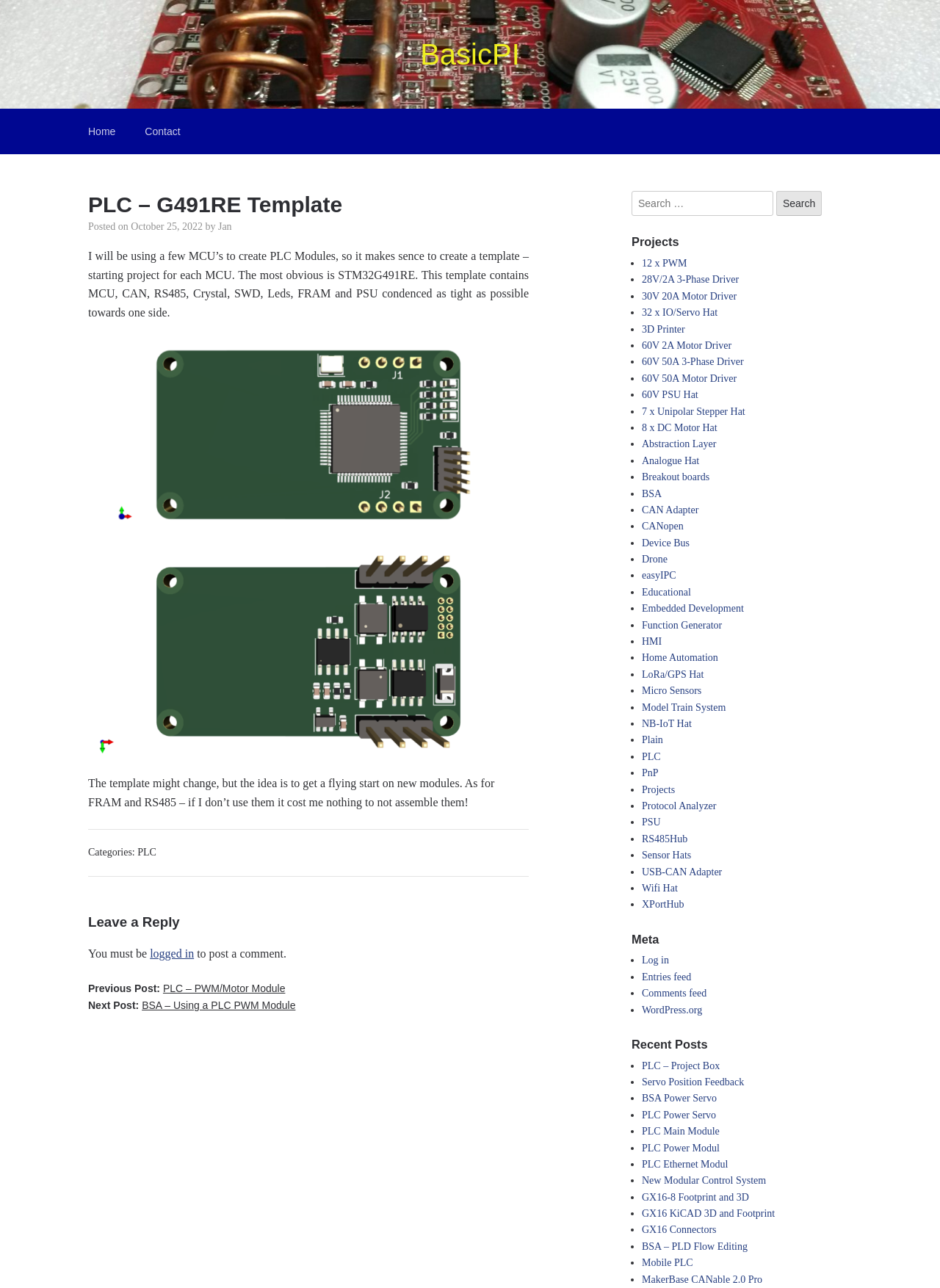Extract the bounding box for the UI element that matches this description: "BSA – PLD Flow Editing".

[0.683, 0.963, 0.795, 0.972]